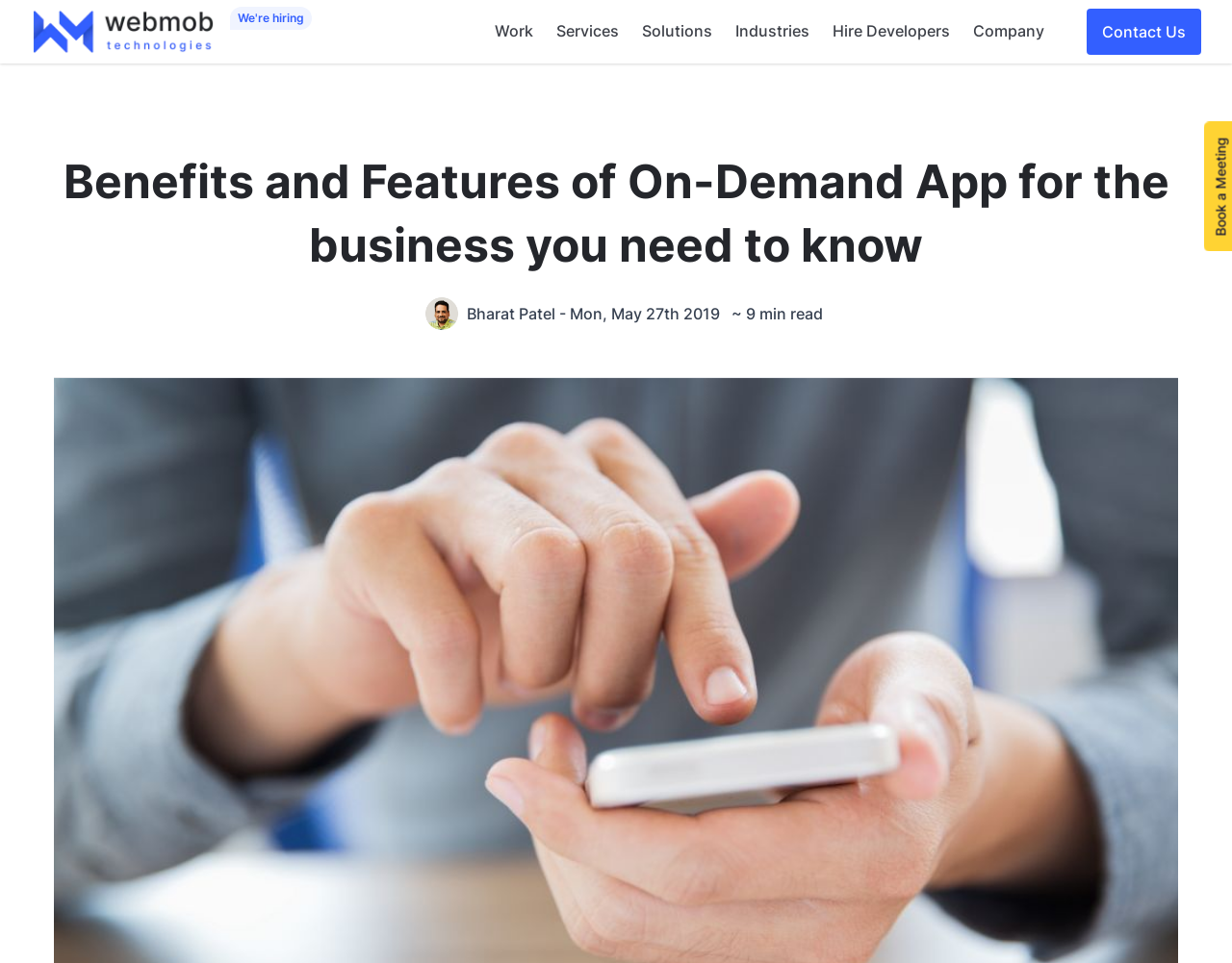Please identify the bounding box coordinates of the element I need to click to follow this instruction: "Contact Us".

[0.882, 0.009, 0.975, 0.057]